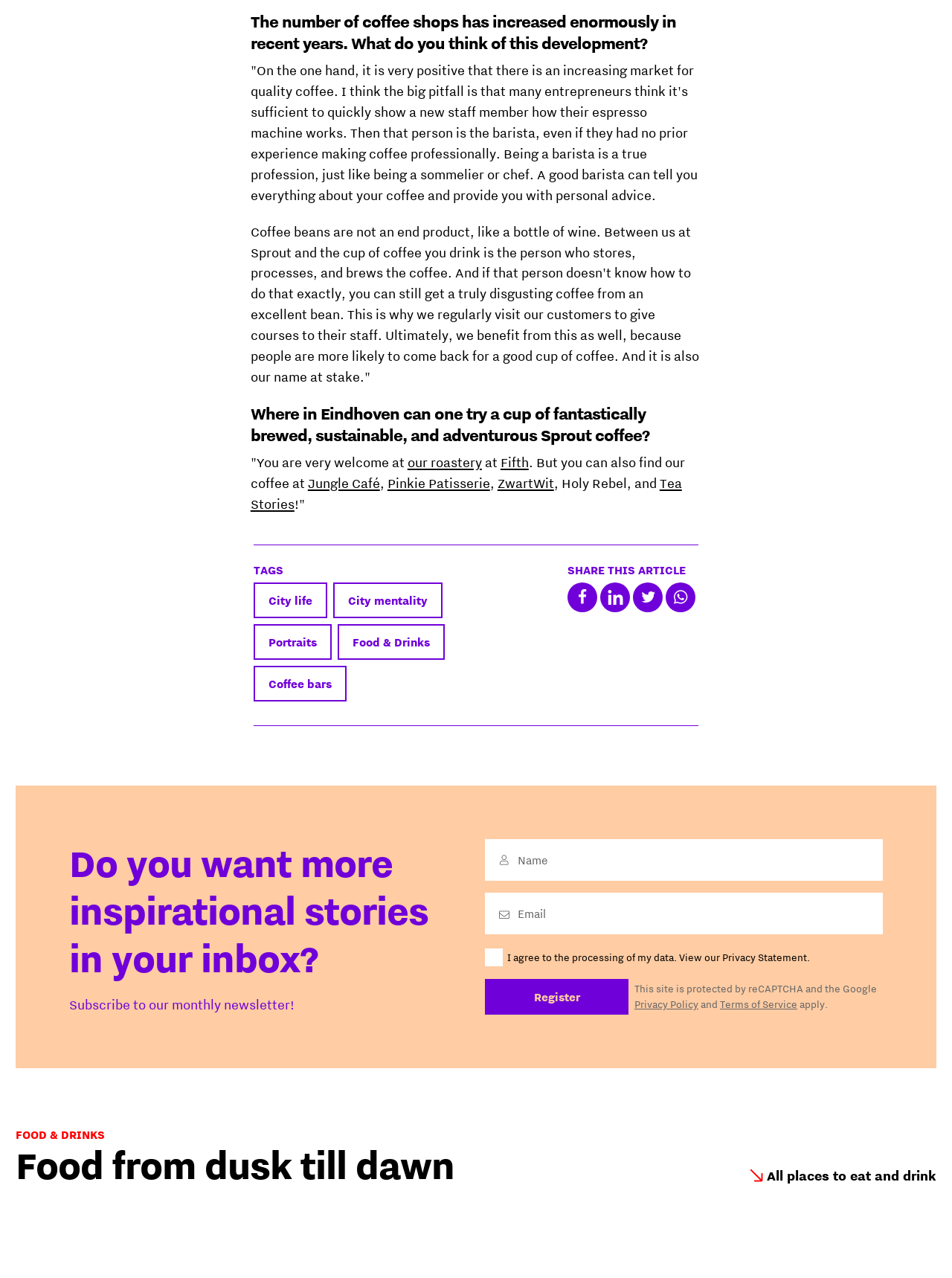Using the elements shown in the image, answer the question comprehensively: Where can one try a cup of fantastically brewed, sustainable, and adventurous Sprout coffee?

The text mentions that one can try a cup of fantastically brewed, sustainable, and adventurous Sprout coffee at several locations, including our roastery, Fifth, Jungle Café, Pinkie Patisserie, ZwartWit, Holy Rebel, and Tea Stories.